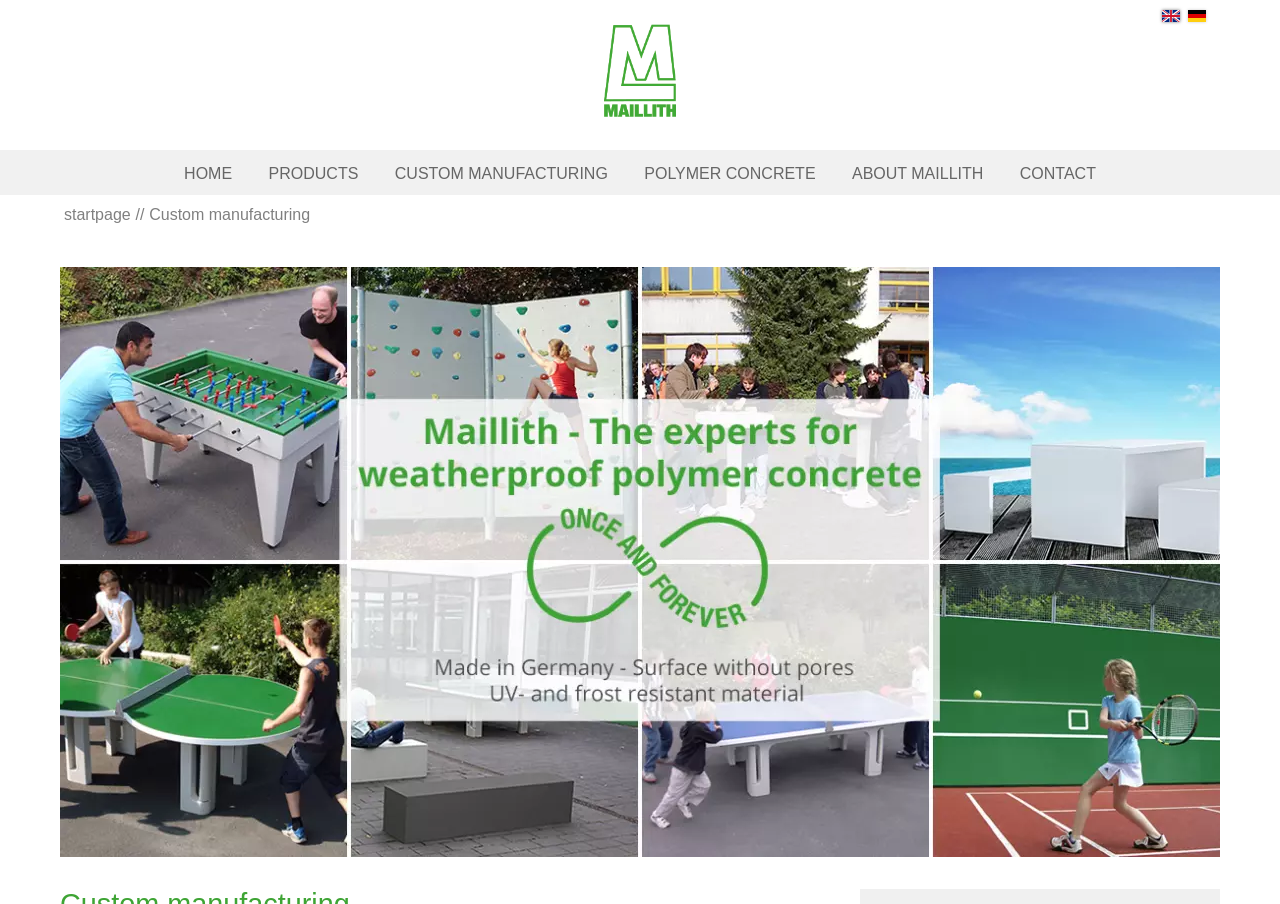What is the company name?
Look at the image and respond to the question as thoroughly as possible.

The company name 'Maillith' is displayed prominently on the webpage, including in the logo and navigation menu, indicating that it is the company behind the website.